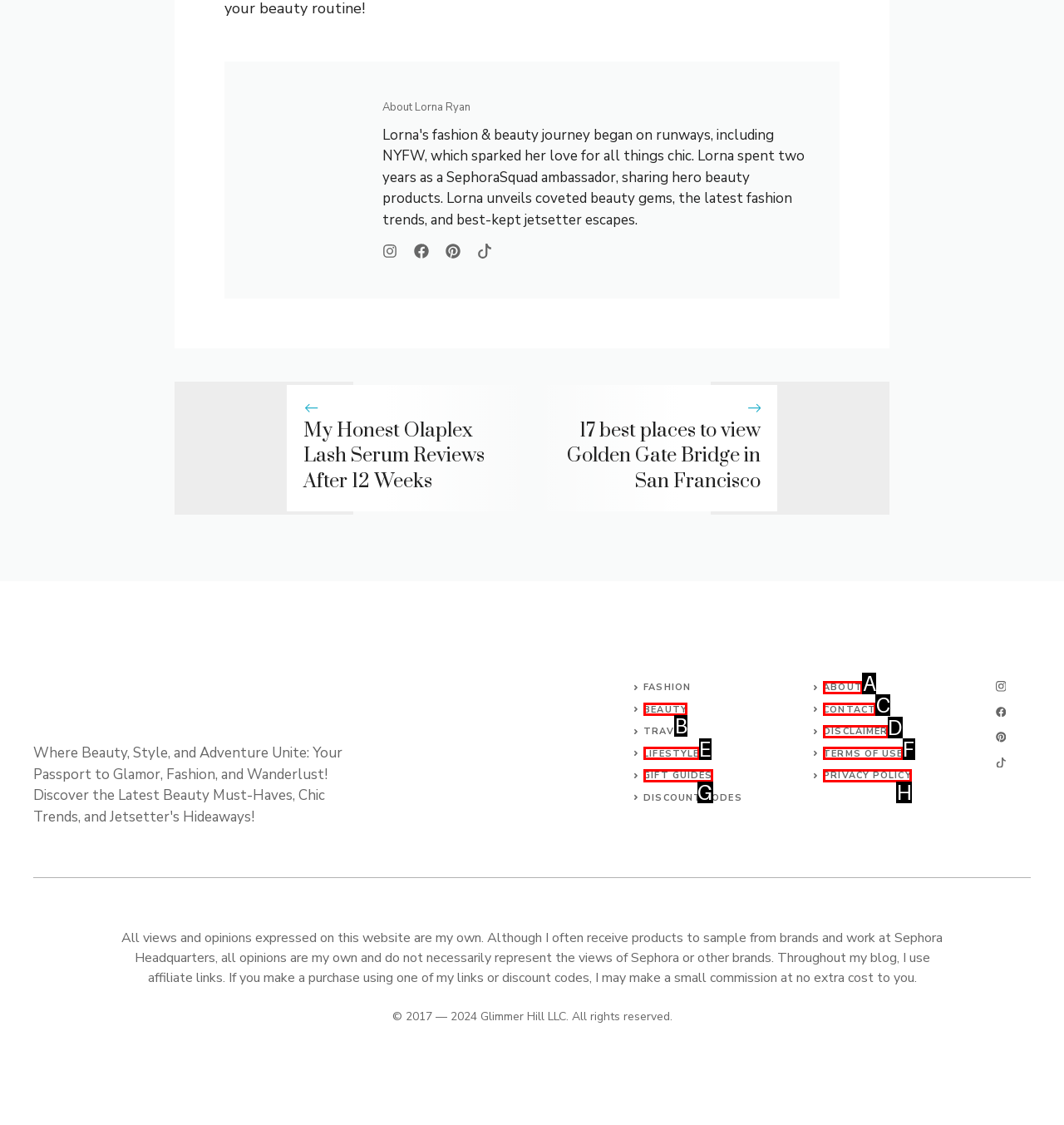Select the letter of the UI element that best matches: About
Answer with the letter of the correct option directly.

A